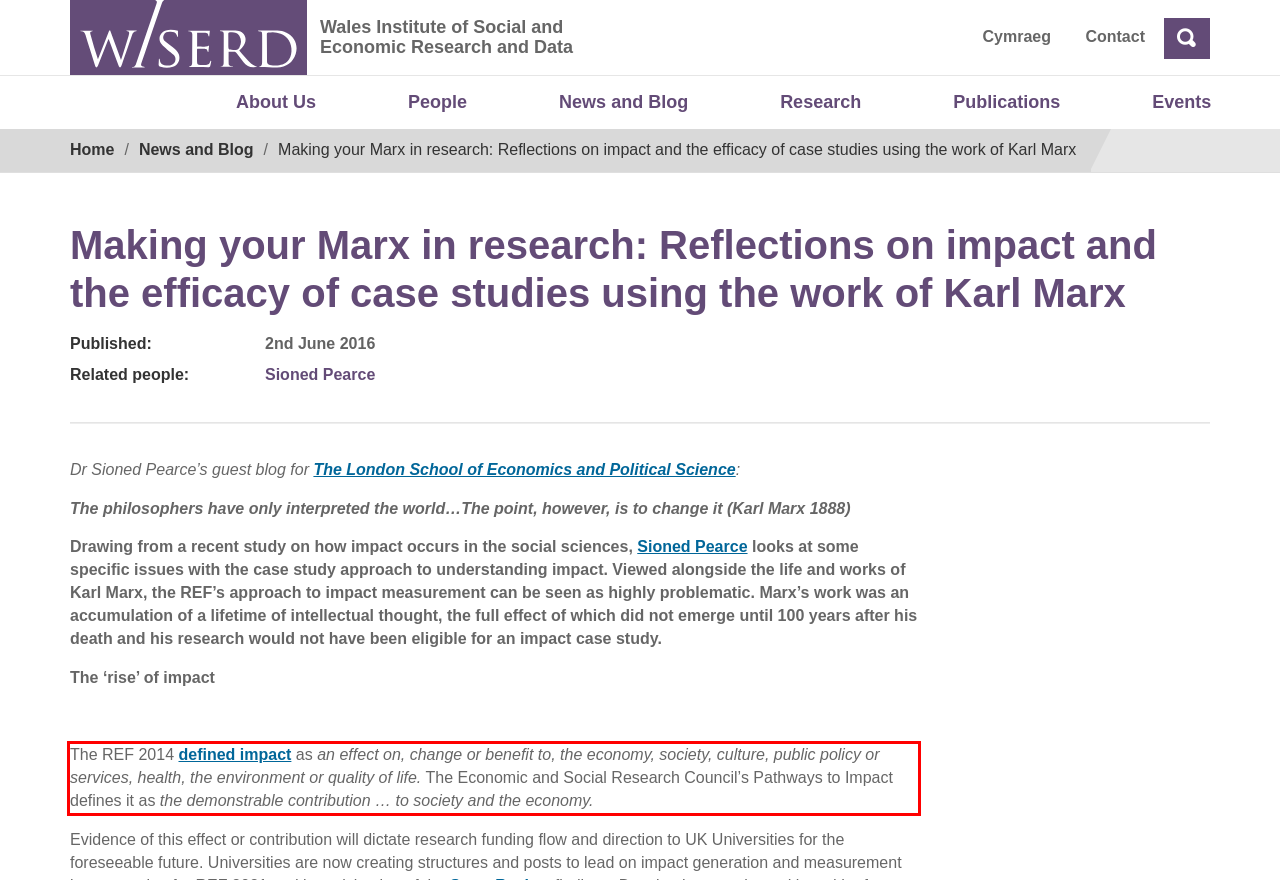Identify the red bounding box in the webpage screenshot and perform OCR to generate the text content enclosed.

The REF 2014 defined impact as an effect on, change or benefit to, the economy, society, culture, public policy or services, health, the environment or quality of life. The Economic and Social Research Council’s Pathways to Impact defines it as the demonstrable contribution … to society and the economy.